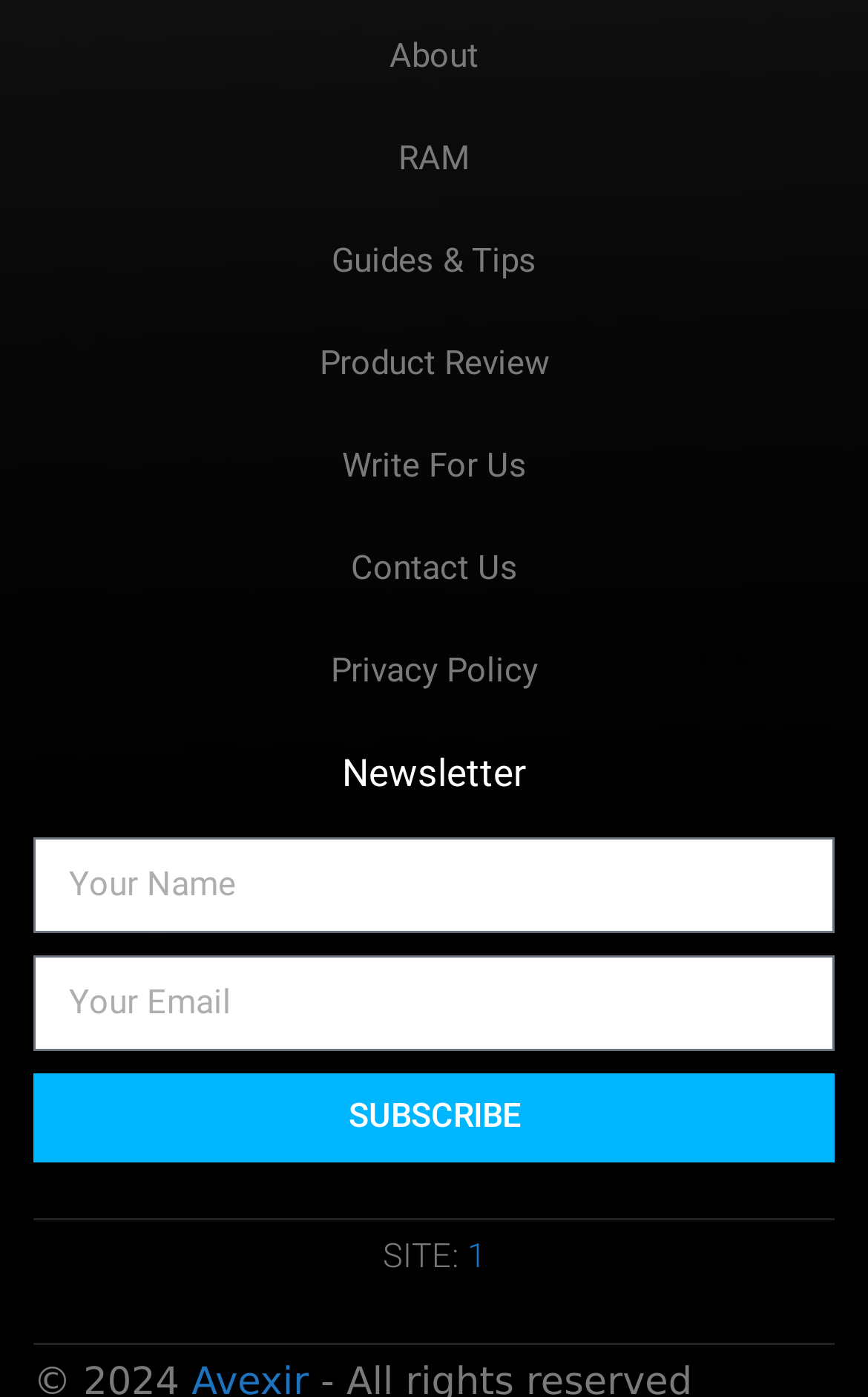How many links are in the top navigation bar?
From the image, respond with a single word or phrase.

7